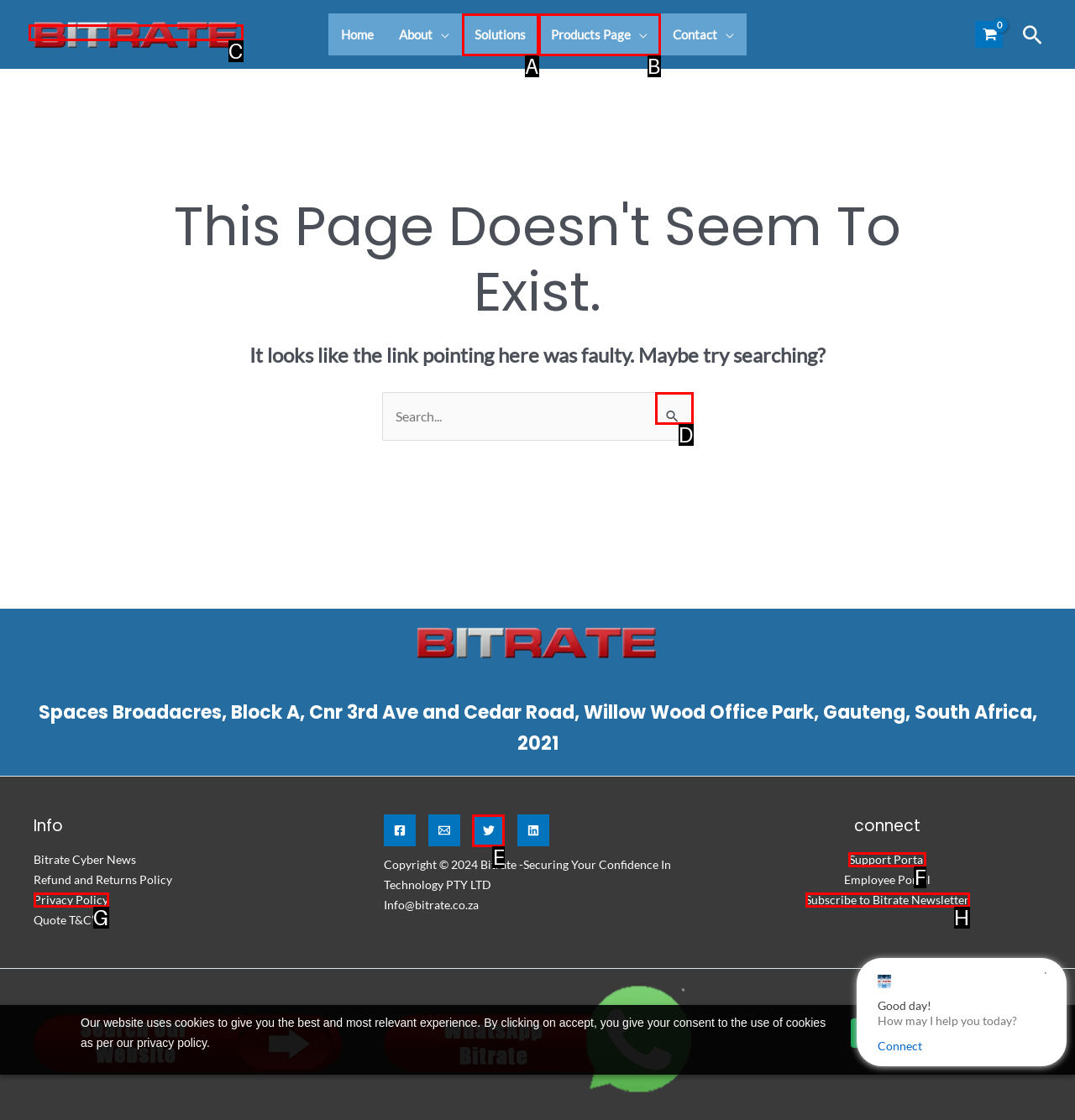Select the letter of the UI element you need to click on to fulfill this task: Click the Bitrate Logo. Write down the letter only.

C